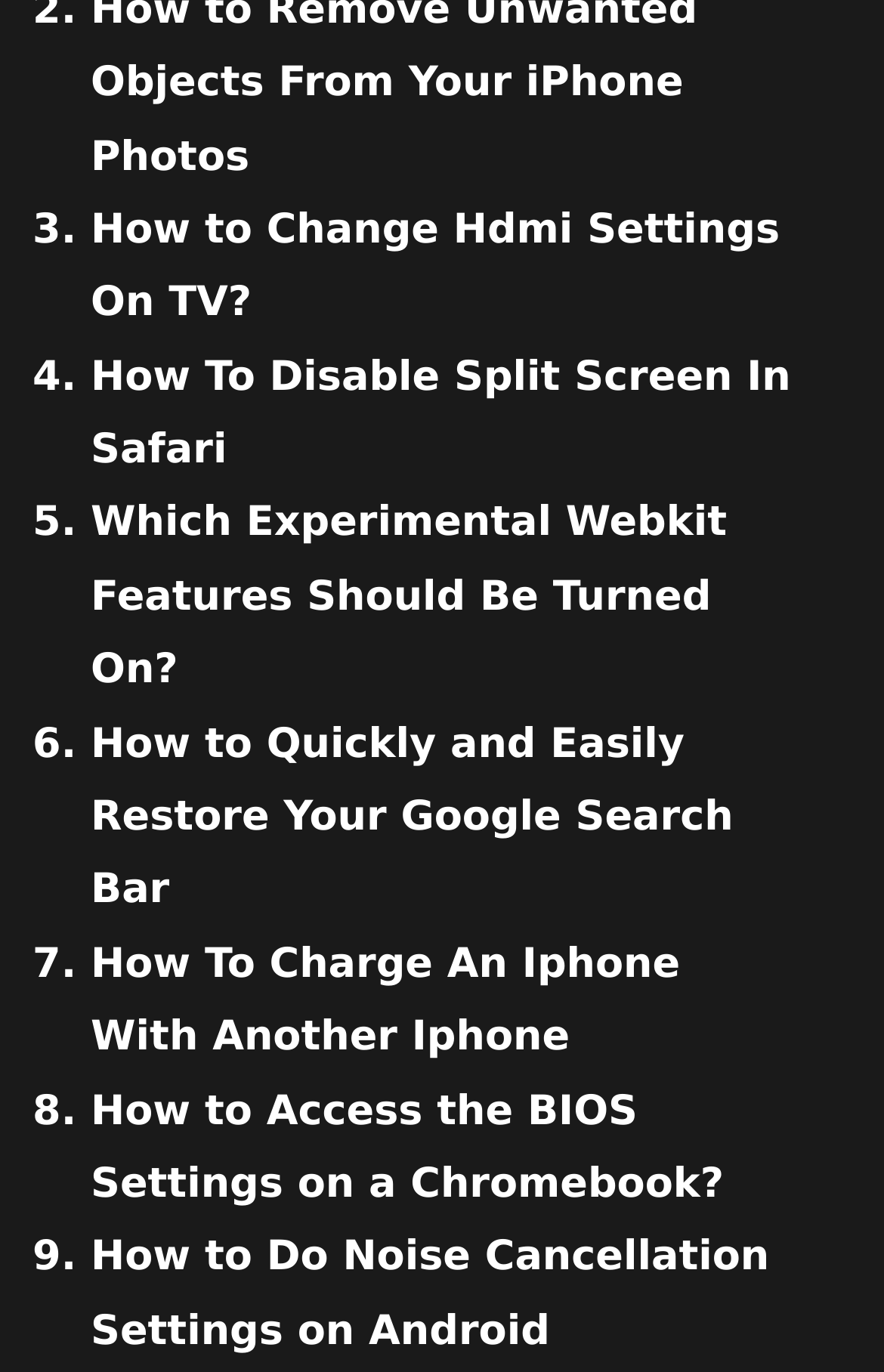Is there a link about iPhone charging?
Refer to the image and provide a thorough answer to the question.

I found a link with the text 'How To Charge An Iphone With Another Iphone', which suggests that there is a link on this webpage about iPhone charging.